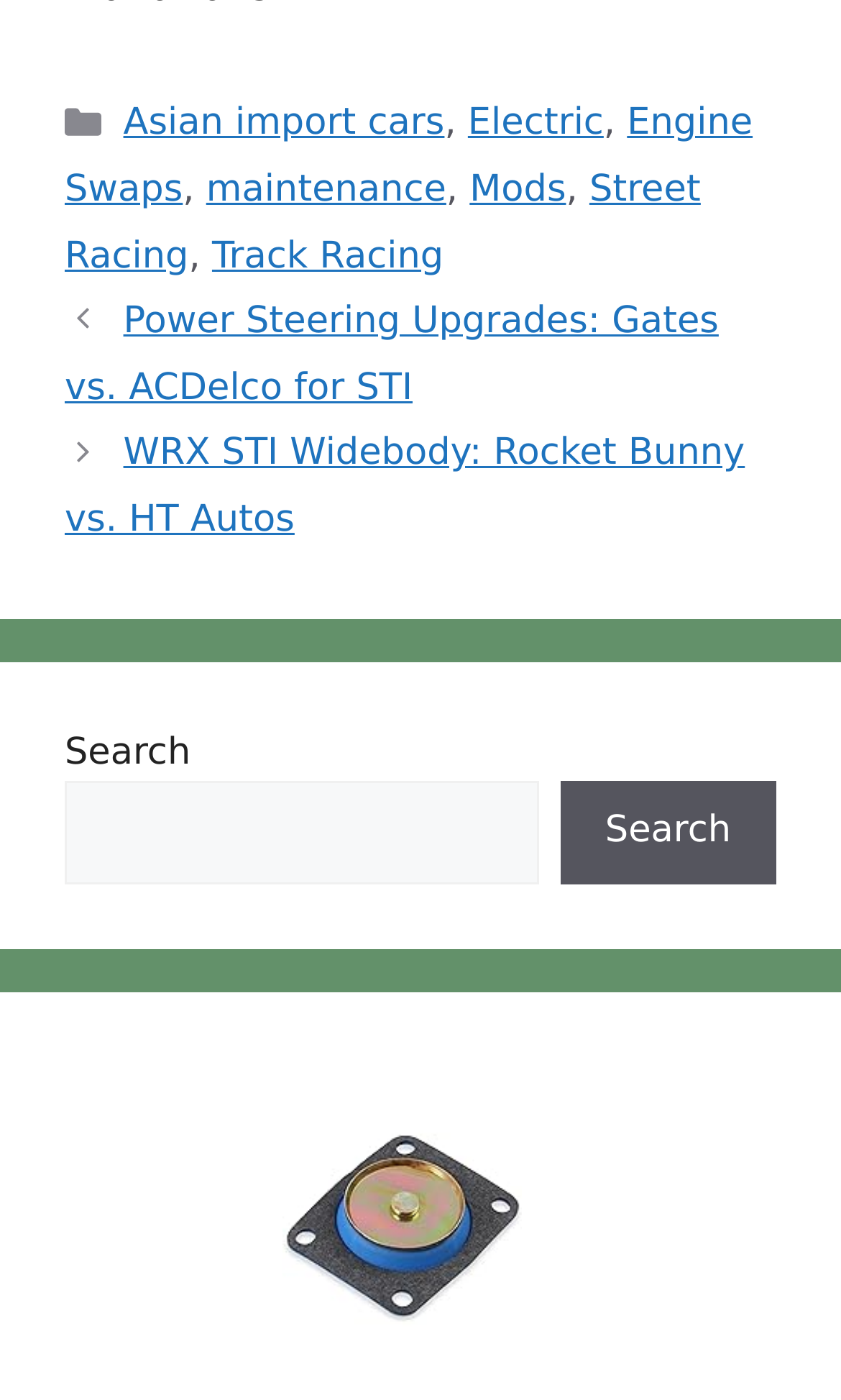Please locate the bounding box coordinates of the element that should be clicked to achieve the given instruction: "Read the 'Power Steering Upgrades: Gates vs. ACDelco for STI' post".

[0.077, 0.215, 0.855, 0.293]